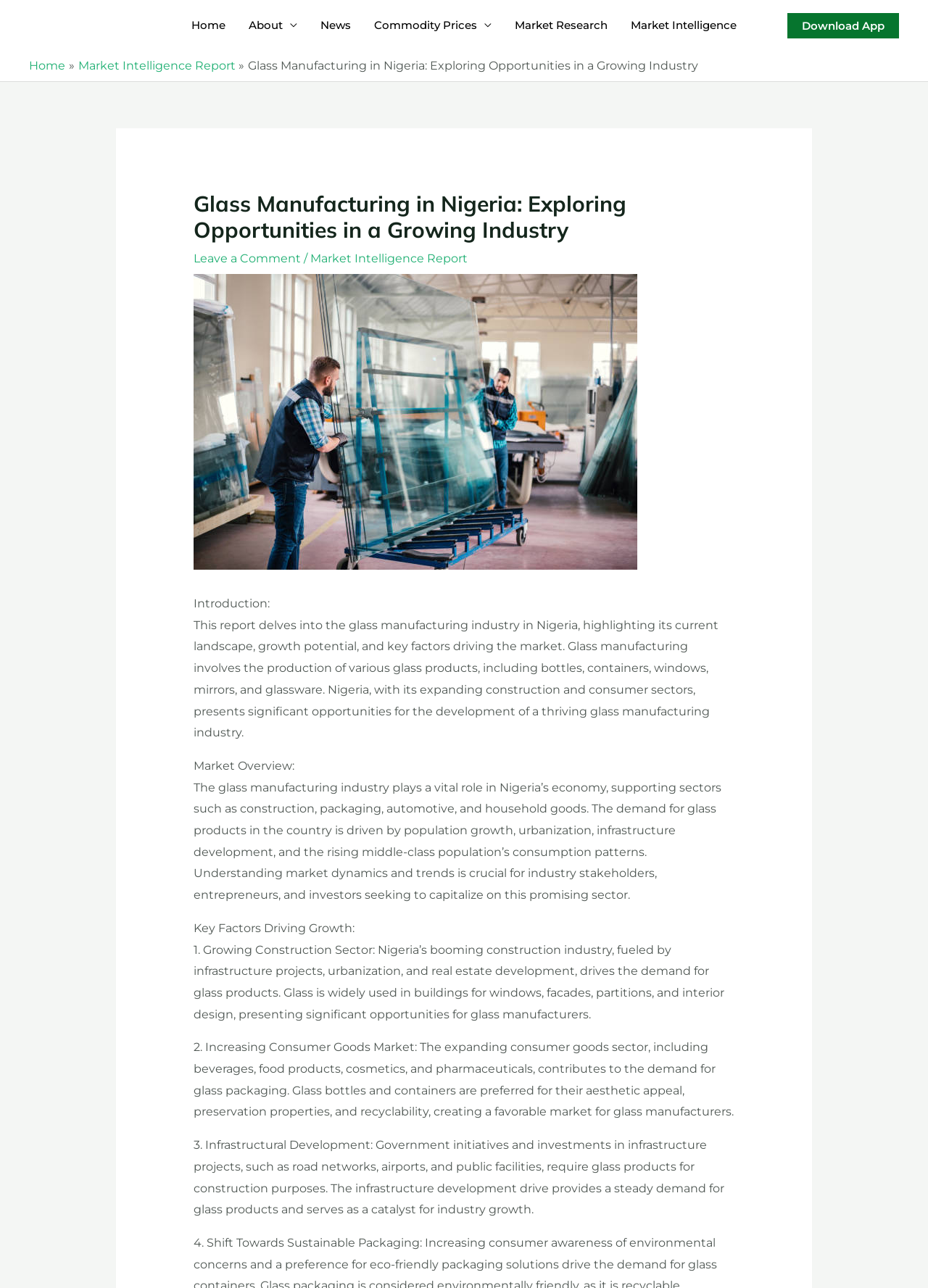Respond with a single word or phrase to the following question:
What is the purpose of the 'Leave a Comment' link?

To allow users to comment